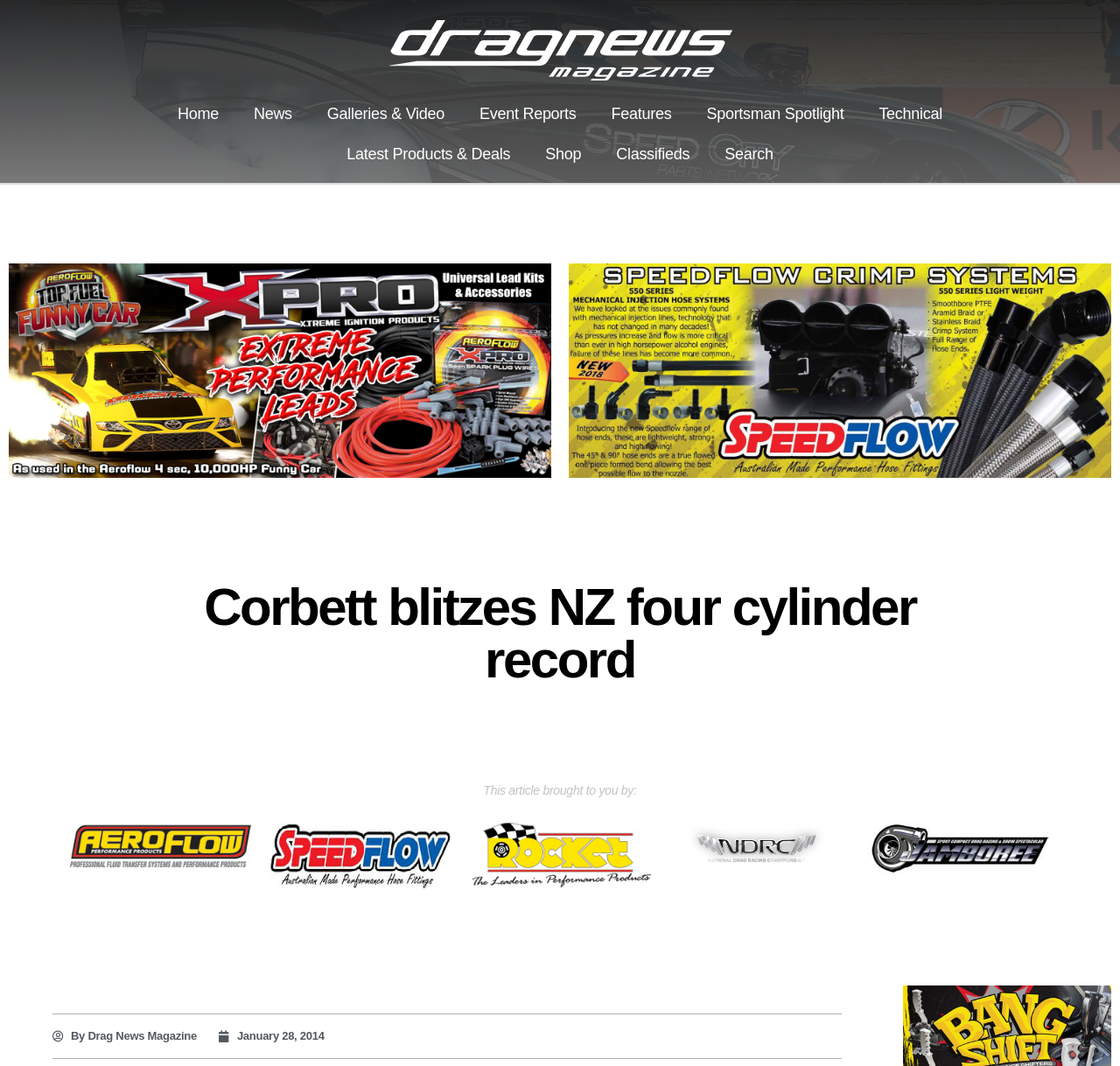Please identify the bounding box coordinates of the area I need to click to accomplish the following instruction: "visit shop".

[0.471, 0.126, 0.535, 0.163]